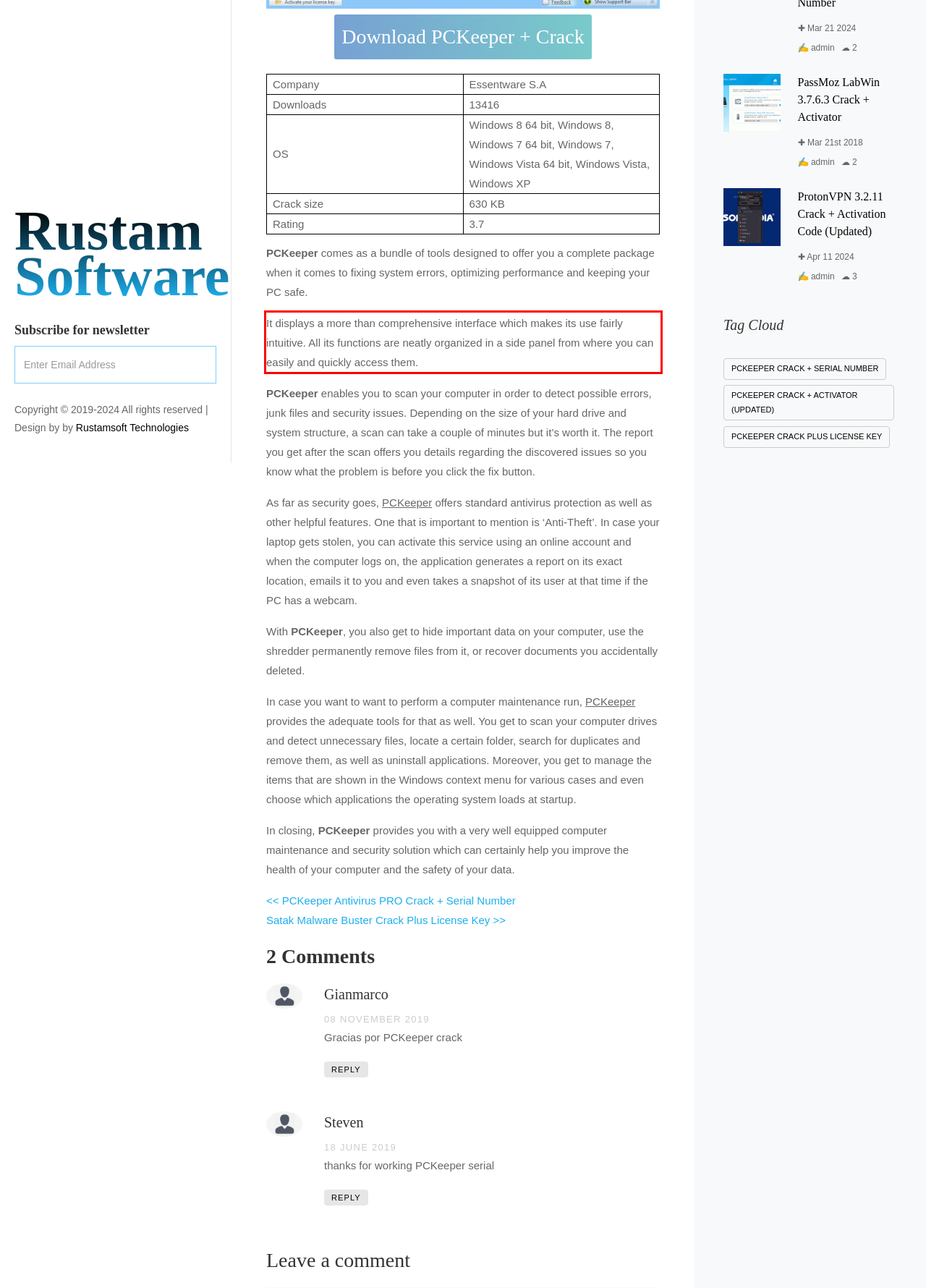Examine the screenshot of the webpage, locate the red bounding box, and generate the text contained within it.

It displays a more than comprehensive interface which makes its use fairly intuitive. All its functions are neatly organized in a side panel from where you can easily and quickly access them.